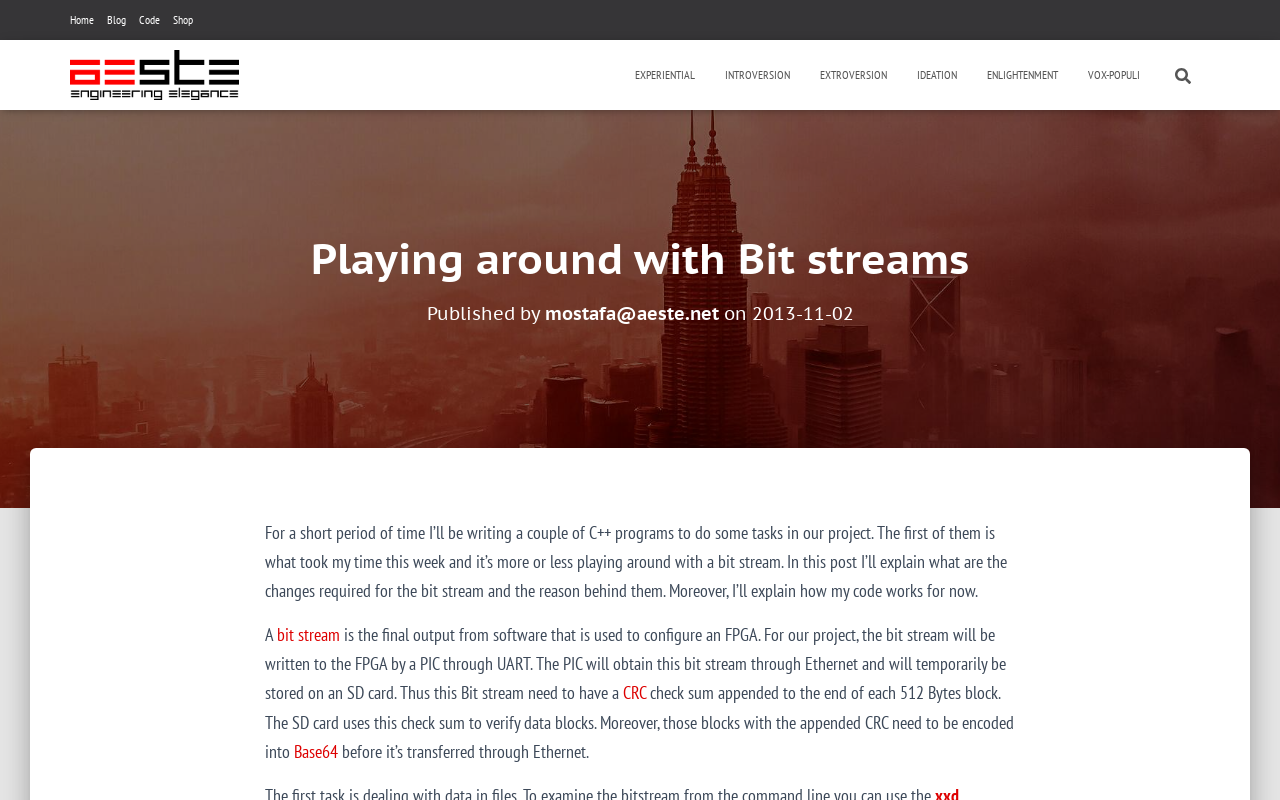Provide the bounding box coordinates for the area that should be clicked to complete the instruction: "Search for something".

[0.906, 0.062, 0.914, 0.129]